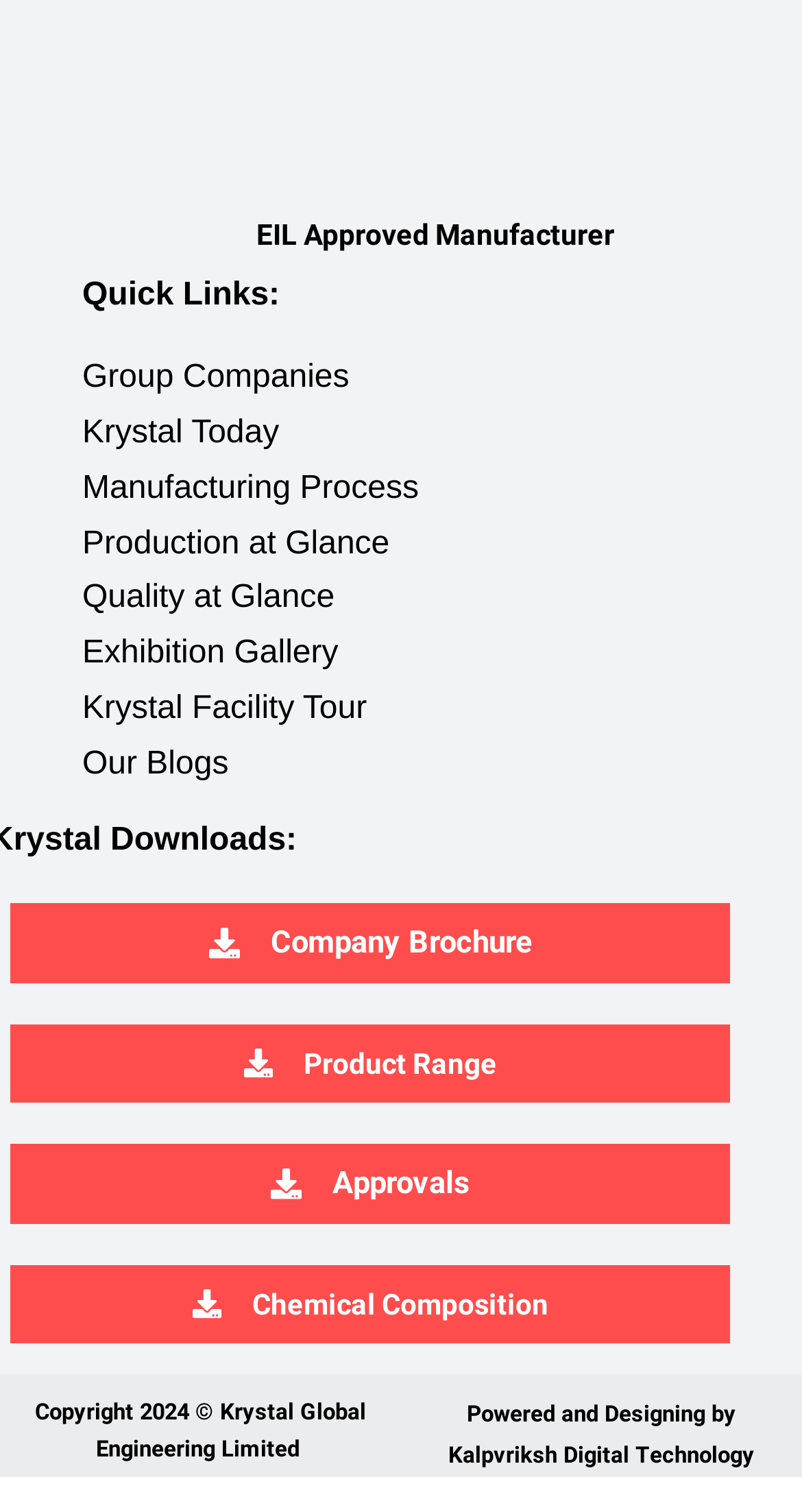Provide the bounding box coordinates of the HTML element described as: "Quality at Glance". The bounding box coordinates should be four float numbers between 0 and 1, i.e., [left, top, right, bottom].

[0.103, 0.384, 0.417, 0.407]